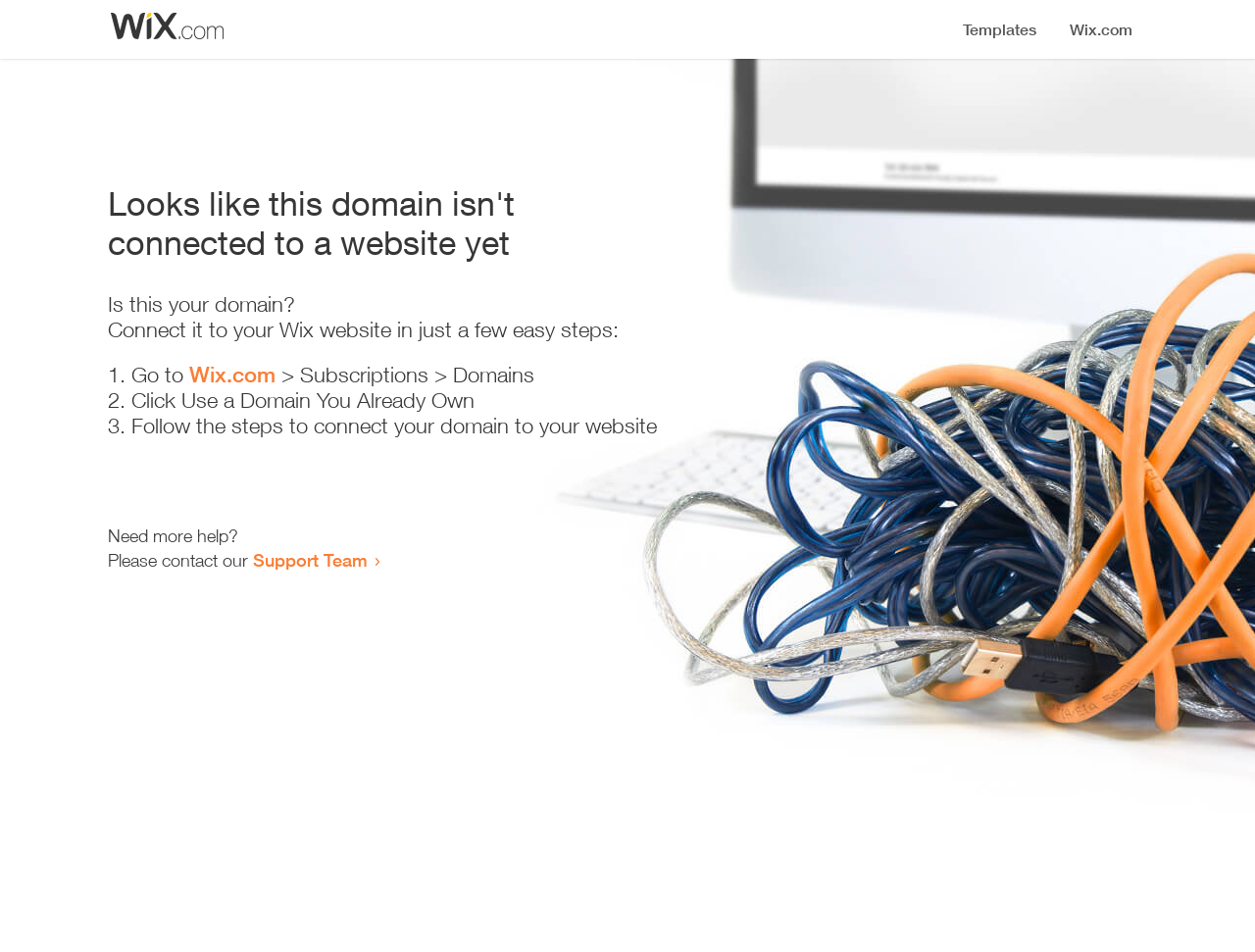Using the description: "Support Team", identify the bounding box of the corresponding UI element in the screenshot.

[0.202, 0.577, 0.293, 0.599]